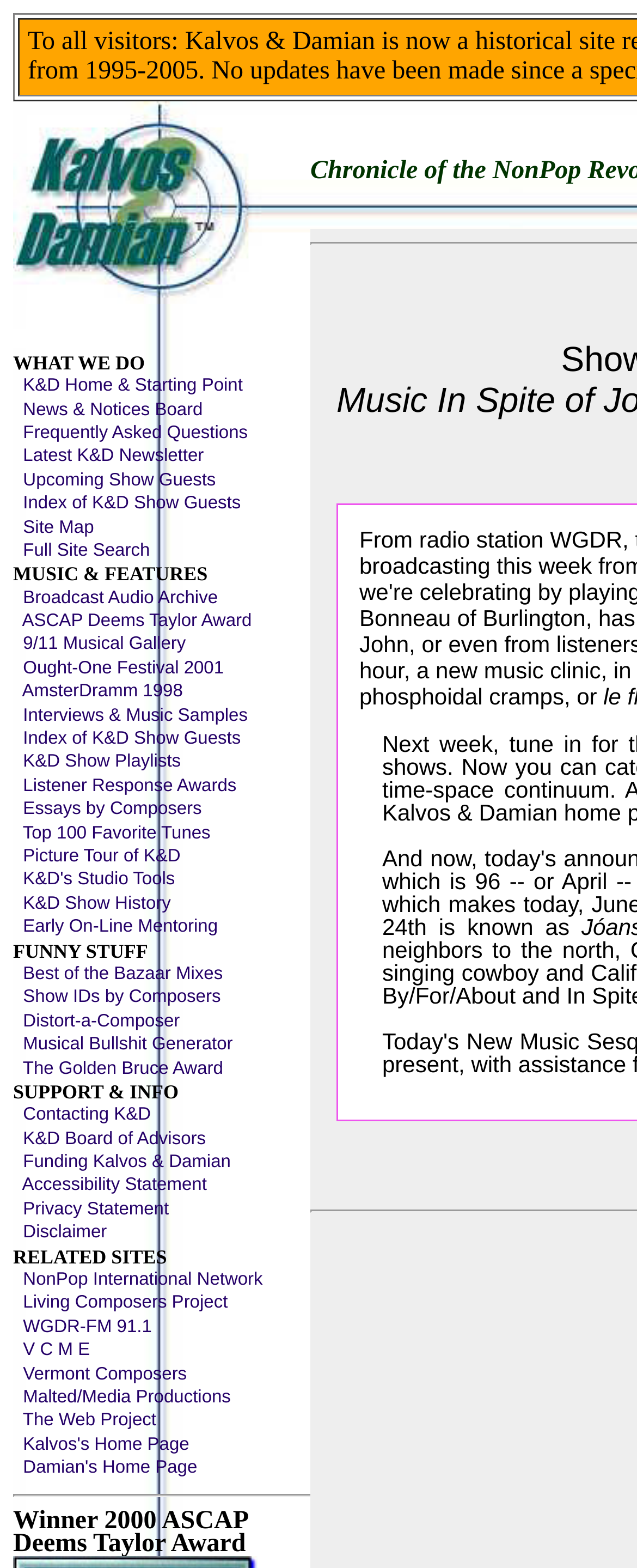Refer to the image and provide an in-depth answer to the question:
What are the main categories on this webpage?

By analyzing the webpage structure, I found that there are five main categories: 'WHAT WE DO', 'MUSIC & FEATURES', 'FUNNY STUFF', 'SUPPORT & INFO', and 'RELATED SITES', which are separated by horizontal lines and have distinct titles.